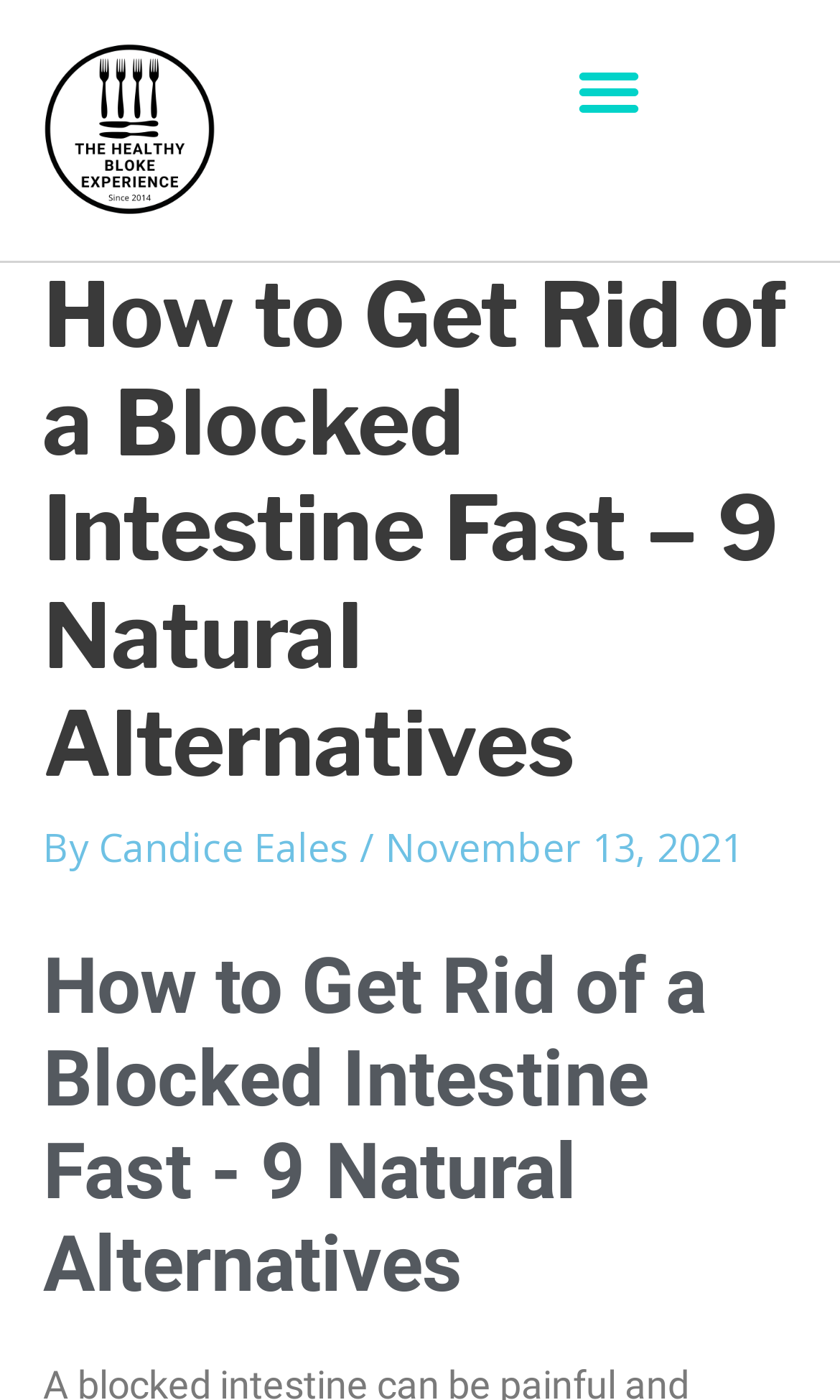What is the author of the article?
Kindly answer the question with as much detail as you can.

I found the author's name by looking at the text following the 'By' keyword, which is a common pattern used to indicate the author of an article.